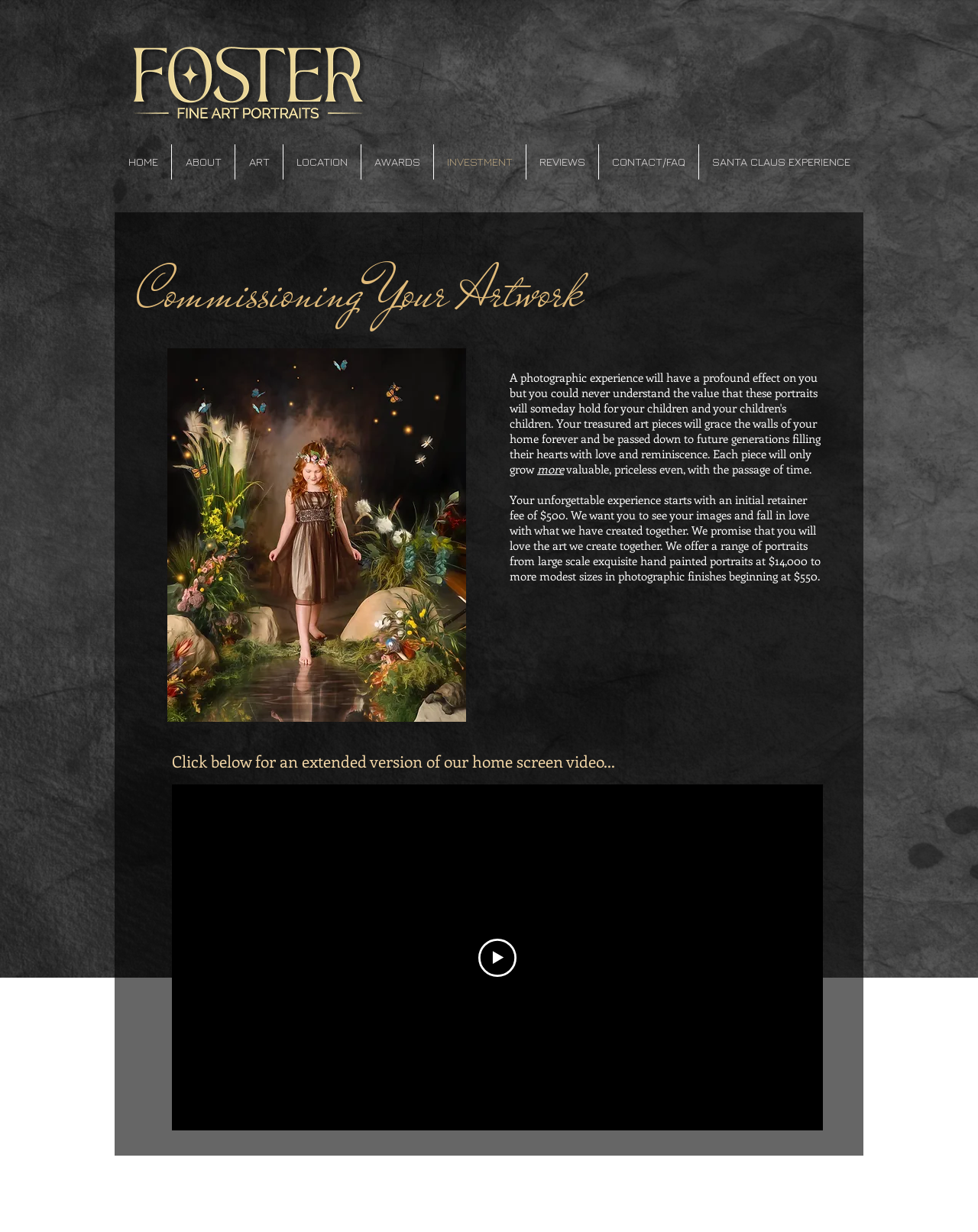Can you extract the primary headline text from the webpage?

Commissioning Your Artwork